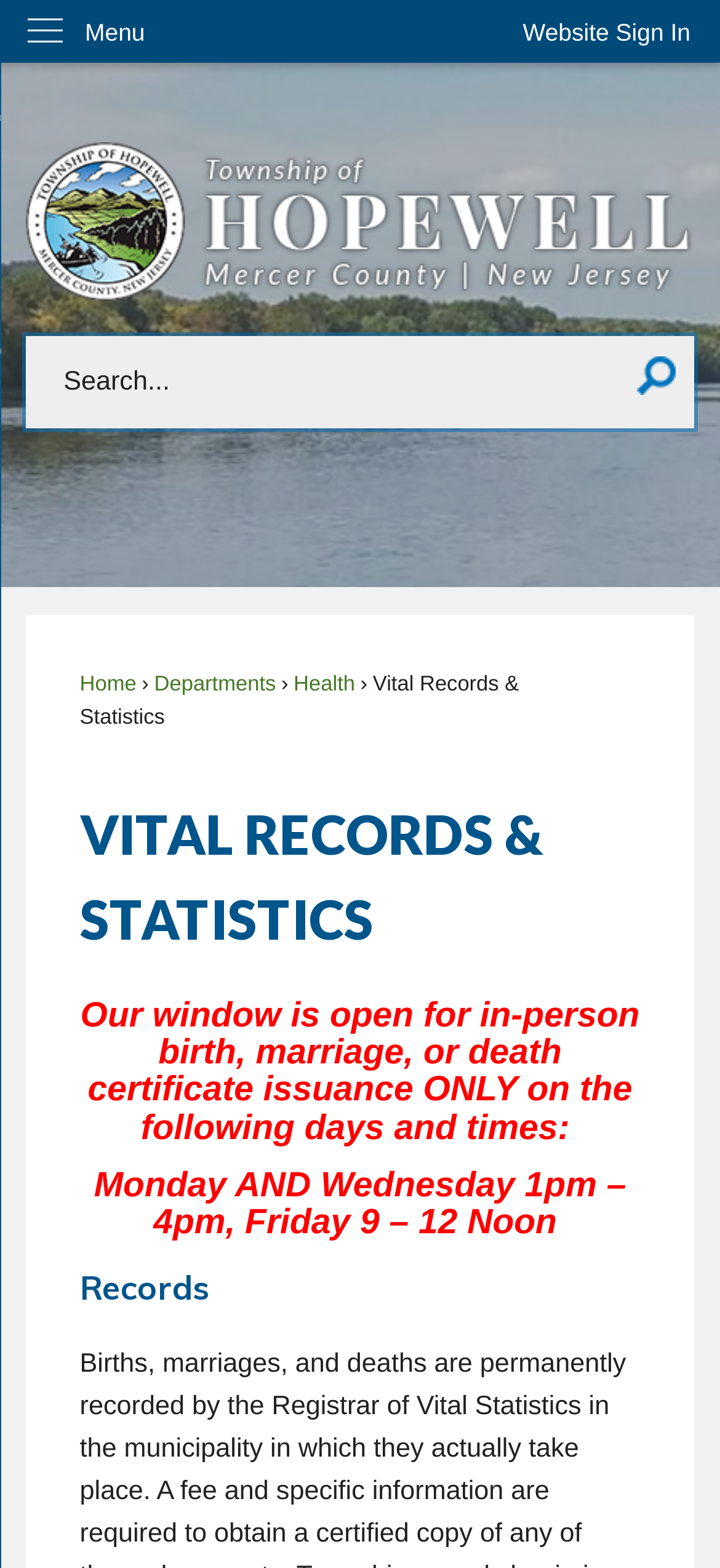What is the office hour for in-person certificate issuance?
Please craft a detailed and exhaustive response to the question.

I found the answer by looking at the section that mentions the office hours for in-person birth, marriage, or death certificate issuance. It says 'Our window is open for in-person birth, marriage, or death certificate issuance ONLY on the following days and times:' and then lists the days and times as 'Monday AND Wednesday 1pm – 4pm, Friday 9 – 12 Noon'.